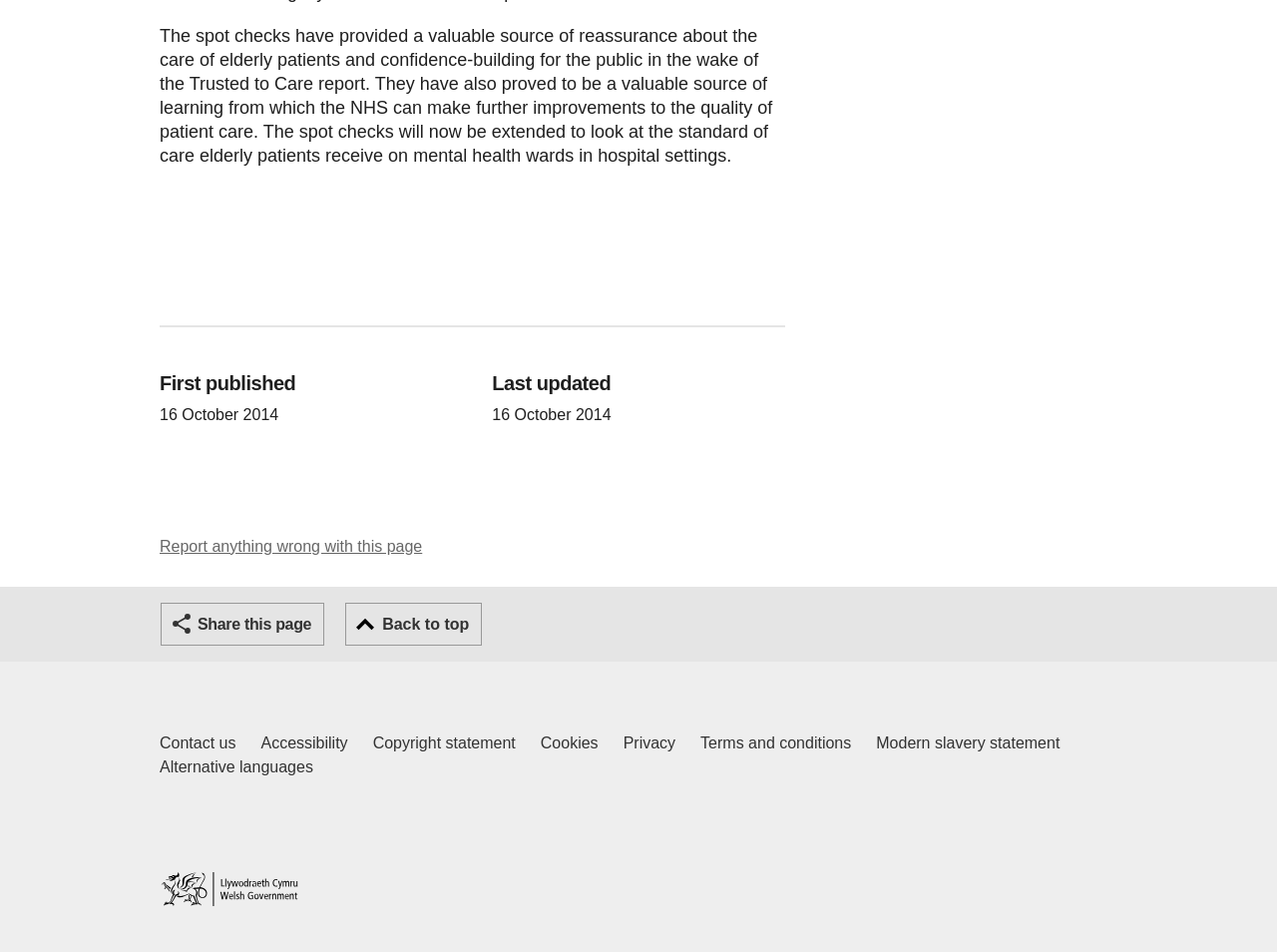Please identify the bounding box coordinates of the region to click in order to complete the task: "Contact us". The coordinates must be four float numbers between 0 and 1, specified as [left, top, right, bottom].

[0.125, 0.769, 0.185, 0.794]